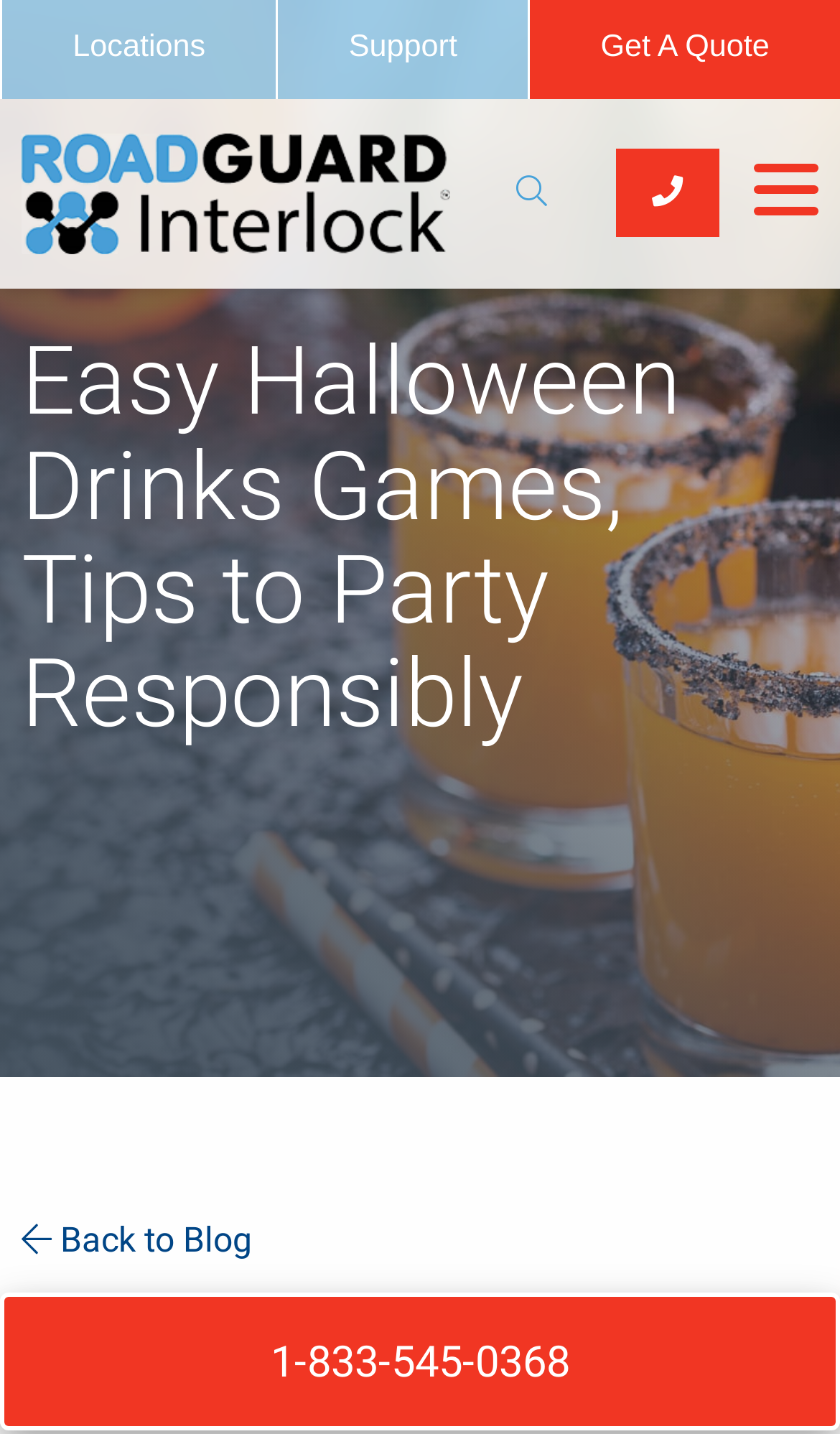What is the date of the blog post?
Look at the screenshot and give a one-word or phrase answer.

October 30, 2018